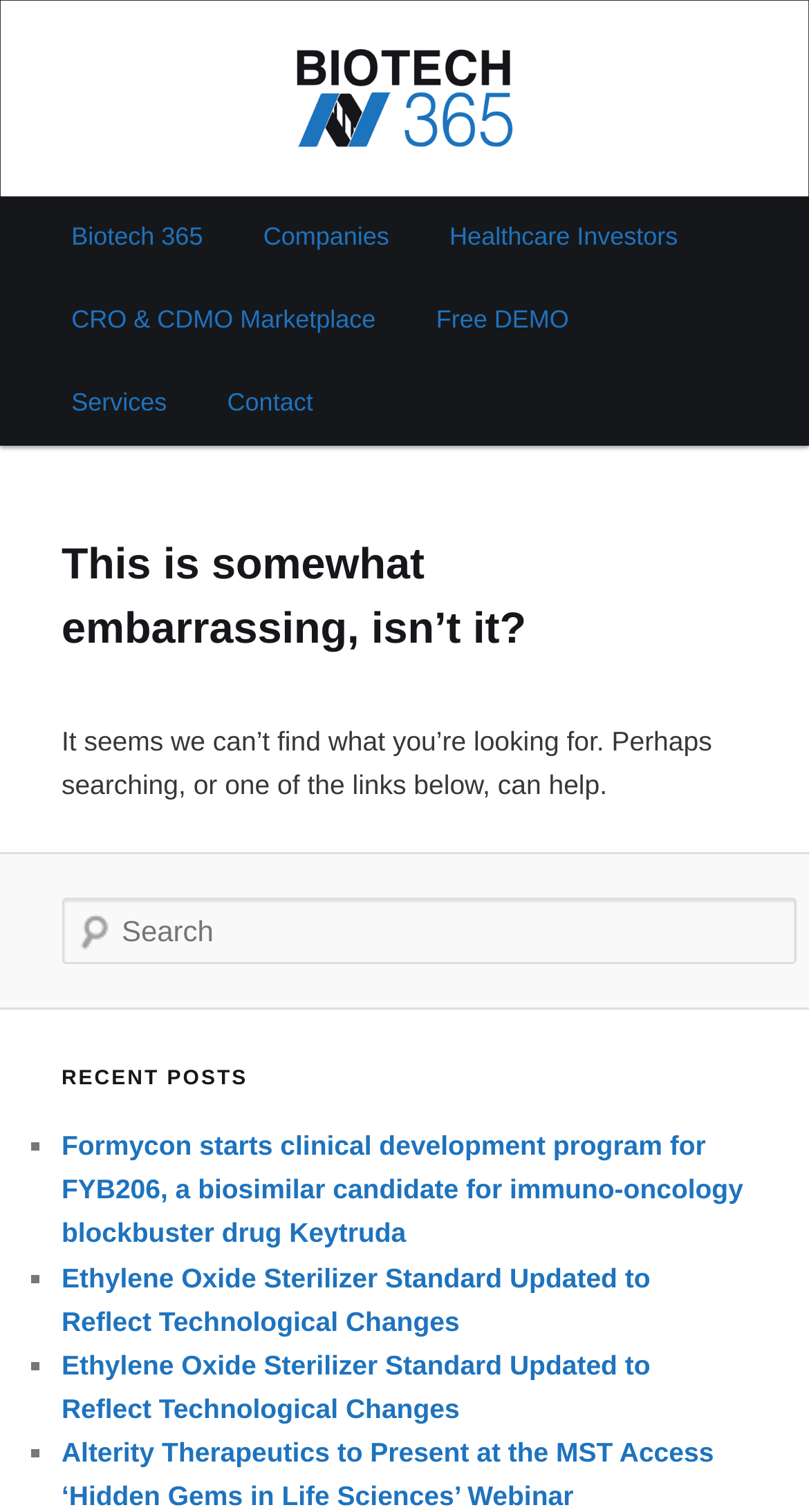Determine the bounding box coordinates of the clickable element to complete this instruction: "Click on the Free DEMO link". Provide the coordinates in the format of four float numbers between 0 and 1, [left, top, right, bottom].

[0.502, 0.185, 0.74, 0.24]